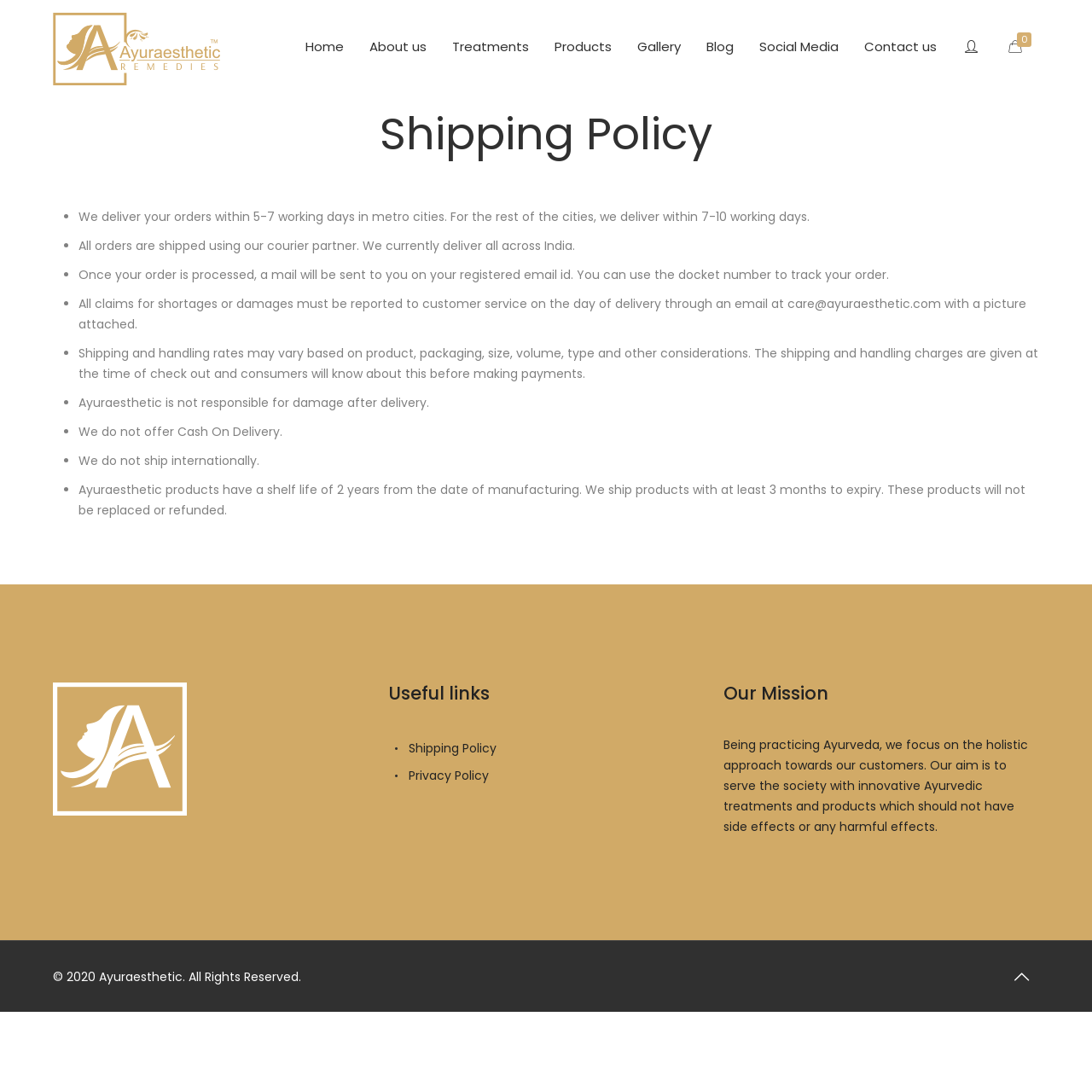Identify the bounding box for the given UI element using the description provided. Coordinates should be in the format (top-left x, top-left y, bottom-right x, bottom-right y) and must be between 0 and 1. Here is the description: Telegram

None